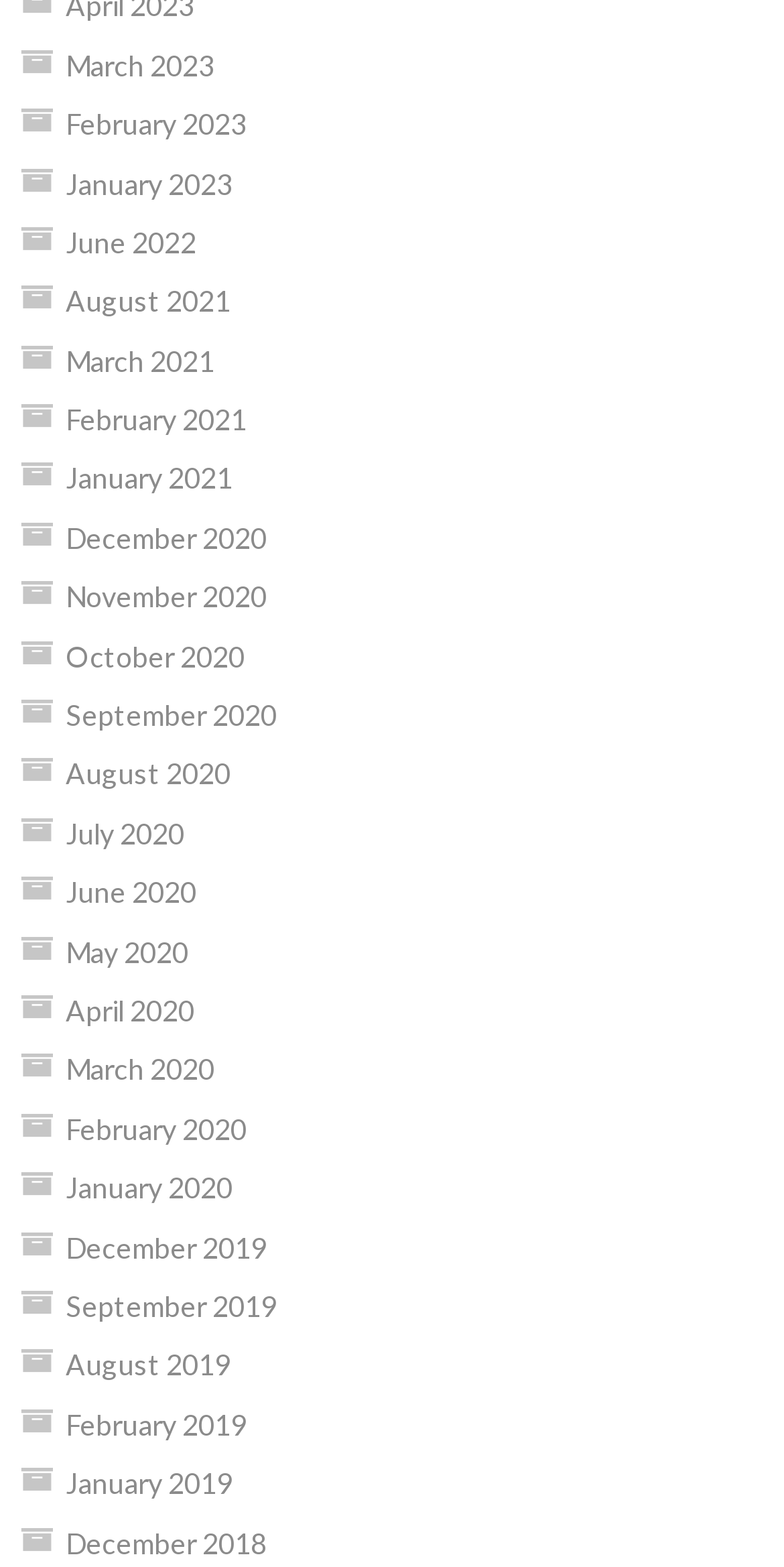Find the bounding box coordinates of the area that needs to be clicked in order to achieve the following instruction: "View January 2019". The coordinates should be specified as four float numbers between 0 and 1, i.e., [left, top, right, bottom].

[0.084, 0.936, 0.297, 0.957]